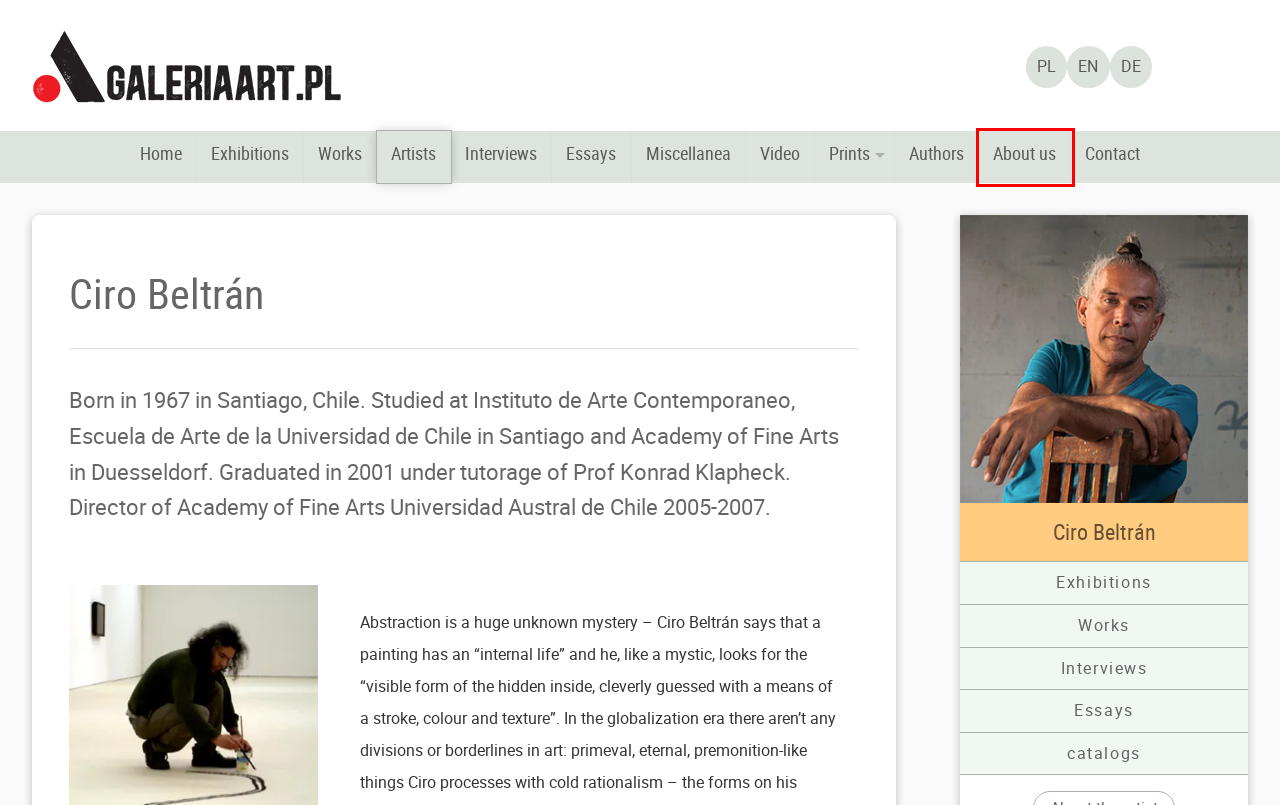You have a screenshot showing a webpage with a red bounding box highlighting an element. Choose the webpage description that best fits the new webpage after clicking the highlighted element. The descriptions are:
A. Ciro Beltrán | Künstler | galeriaArt.pl
B. About us | galeriaArt.pl
C. Site Map | galeriaArt.pl
D. Ciro Beltrán | catalogs | galeriaArt.pl
E. Ciro Beltrán | Essays | galeriaArt.pl
F. Ciro Beltrán | Artyści | galeriaArt.pl
G. Artists | galeriaArt.pl
H. Contact | galeriaArt.pl

B